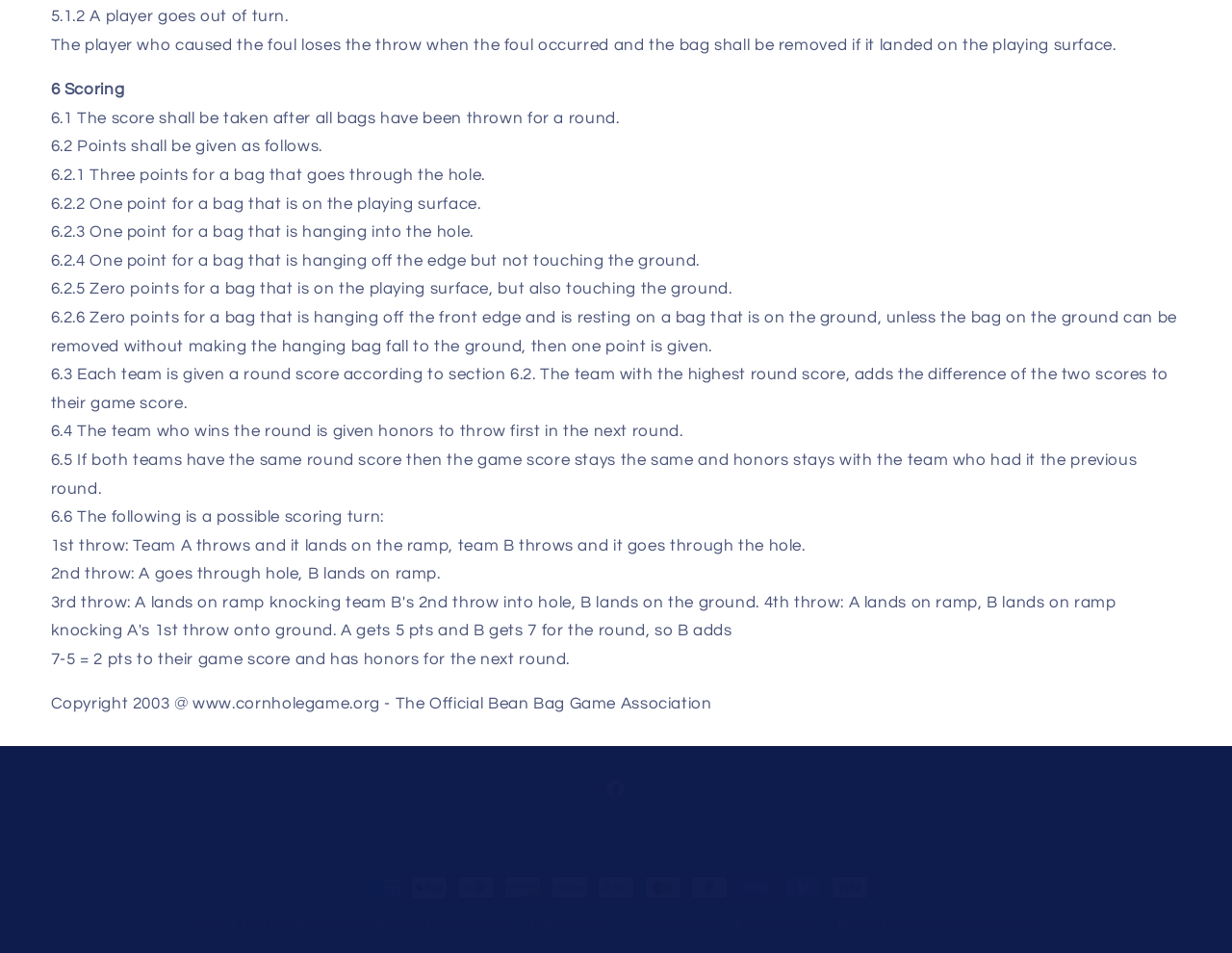Using the provided description ACBS., find the bounding box coordinates for the UI element. Provide the coordinates in (top-left x, top-left y, bottom-right x, bottom-right y) format, ensuring all values are between 0 and 1.

None